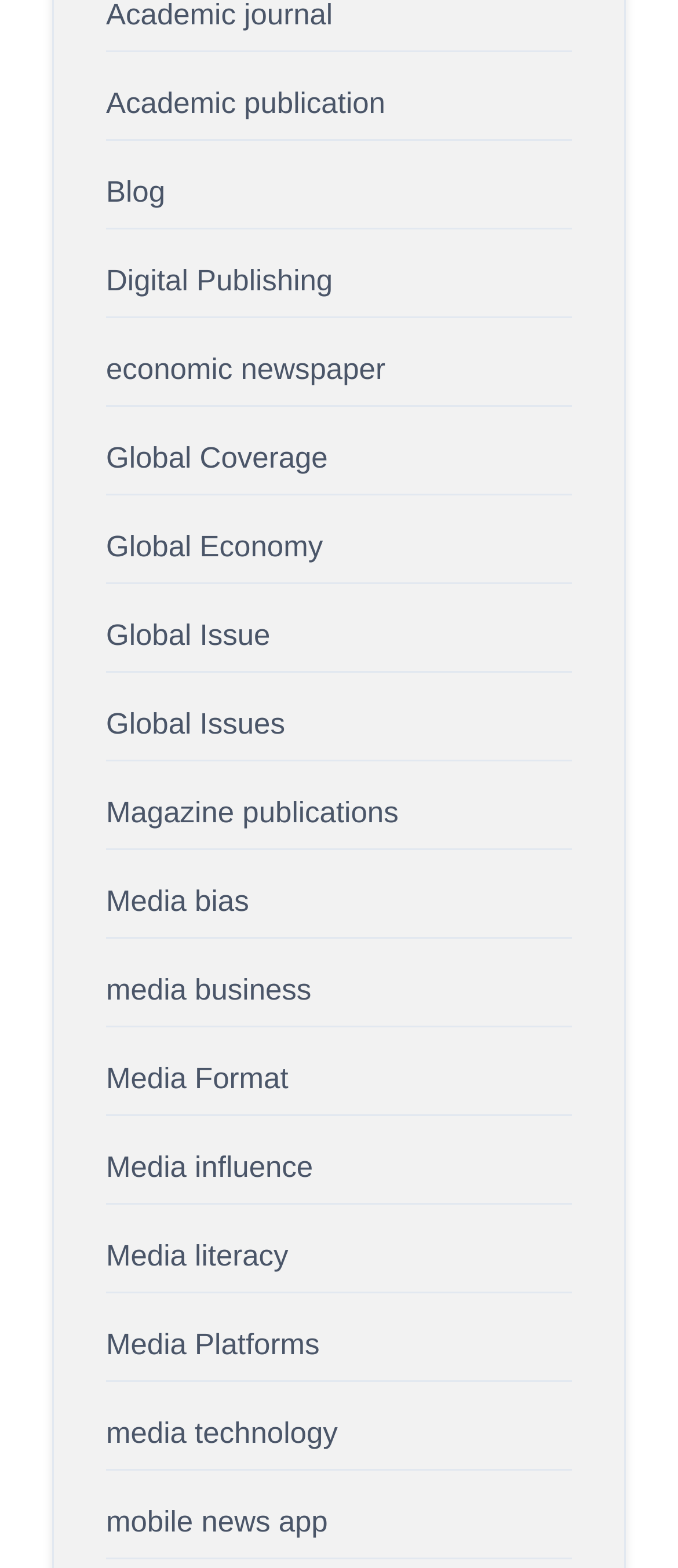Given the element description economic newspaper, identify the bounding box coordinates for the UI element on the webpage screenshot. The format should be (top-left x, top-left y, bottom-right x, bottom-right y), with values between 0 and 1.

[0.156, 0.225, 0.568, 0.246]